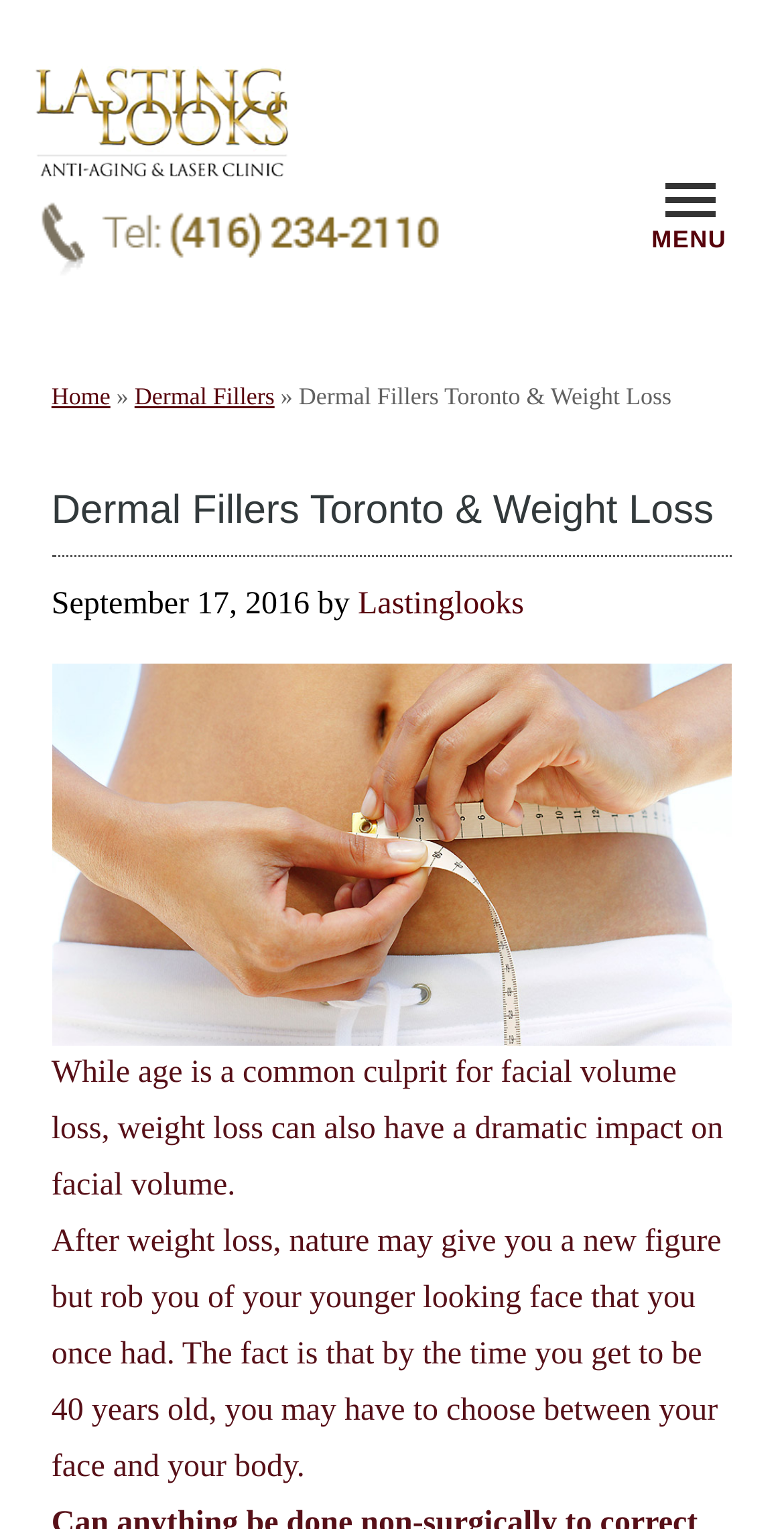What is the purpose of the 'Scroll Back to Top' button?
Give a detailed and exhaustive answer to the question.

I inferred the purpose of the 'Scroll Back to Top' button by looking at its description and the image 'Go to Top', which suggests that the button is used to scroll back to the top of the webpage.